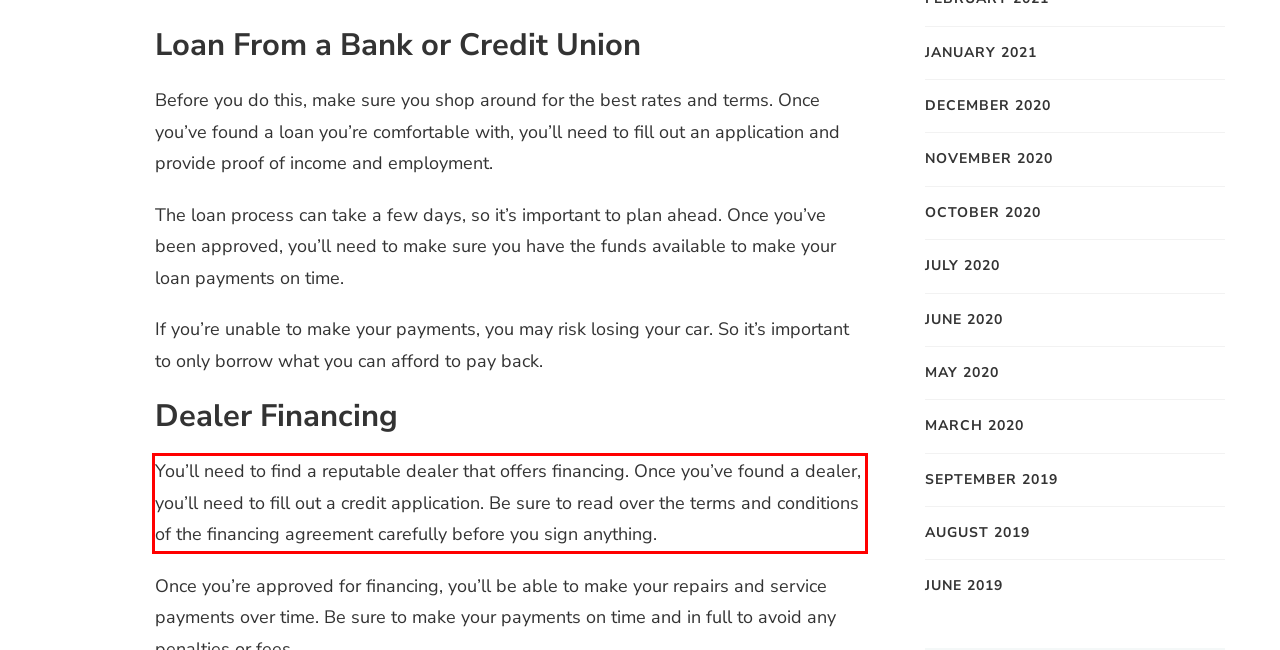Given a webpage screenshot, identify the text inside the red bounding box using OCR and extract it.

You’ll need to find a reputable dealer that offers financing. Once you’ve found a dealer, you’ll need to fill out a credit application. Be sure to read over the terms and conditions of the financing agreement carefully before you sign anything.